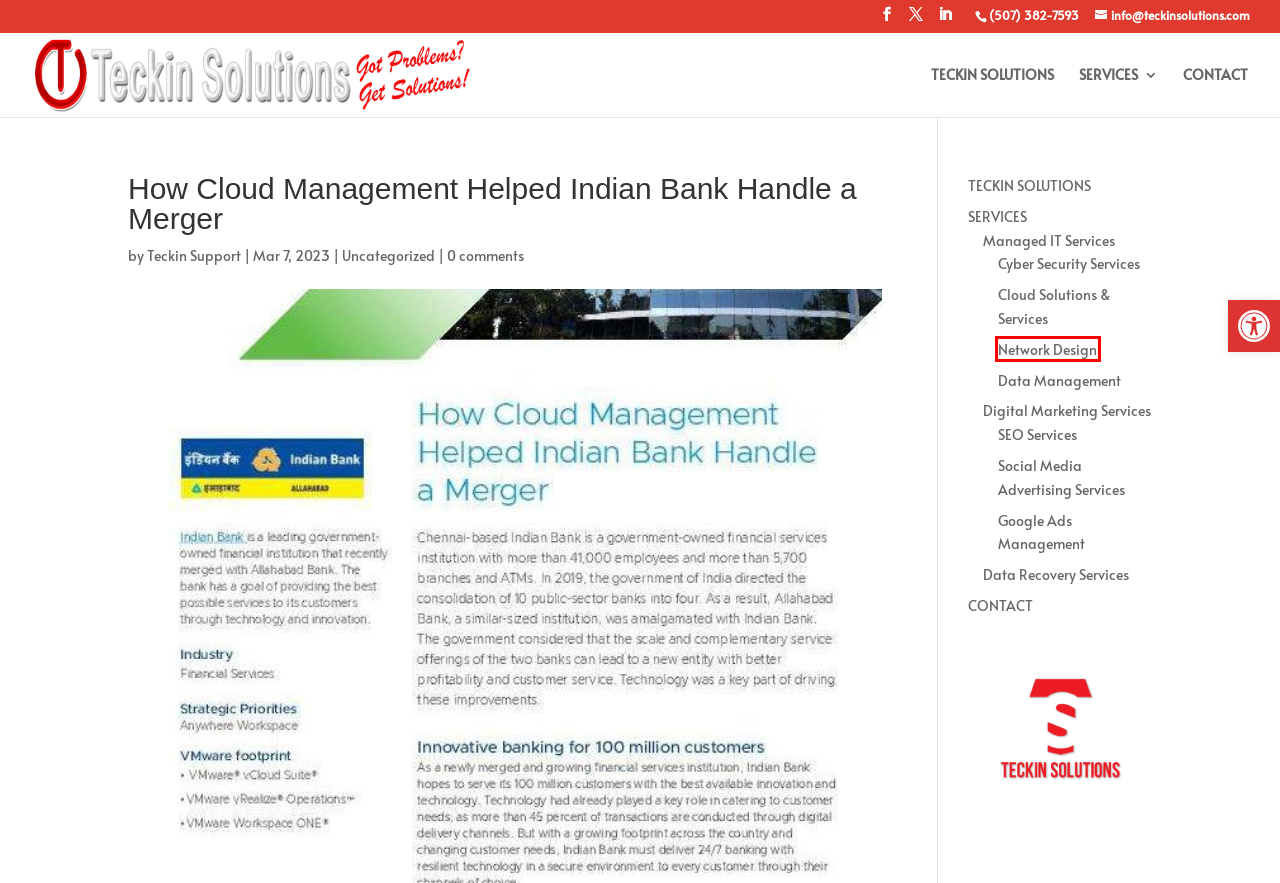Consider the screenshot of a webpage with a red bounding box and select the webpage description that best describes the new page that appears after clicking the element inside the red box. Here are the candidates:
A. Galveston Network Design & Architecture: Managed IT Services
B. Galveston IT Services: Internet Security & Data Management Company
C. Galveston, TX Data Management & Recovery Services: IT Company
D. Galveston, TX SEO Services: Search Engine & Digital Marketing
E. Galveston Managed IT, Cyber Security, Data Recovery | Marketing
F. Galveston Social Media Advertising Services: Facebook & Linkedin
G. Galveston Data Recovery Services: Hard Drive, SSD, Flash Media
H. Galveston Cloud Solutions & Services: Computing & Cyber Security

A